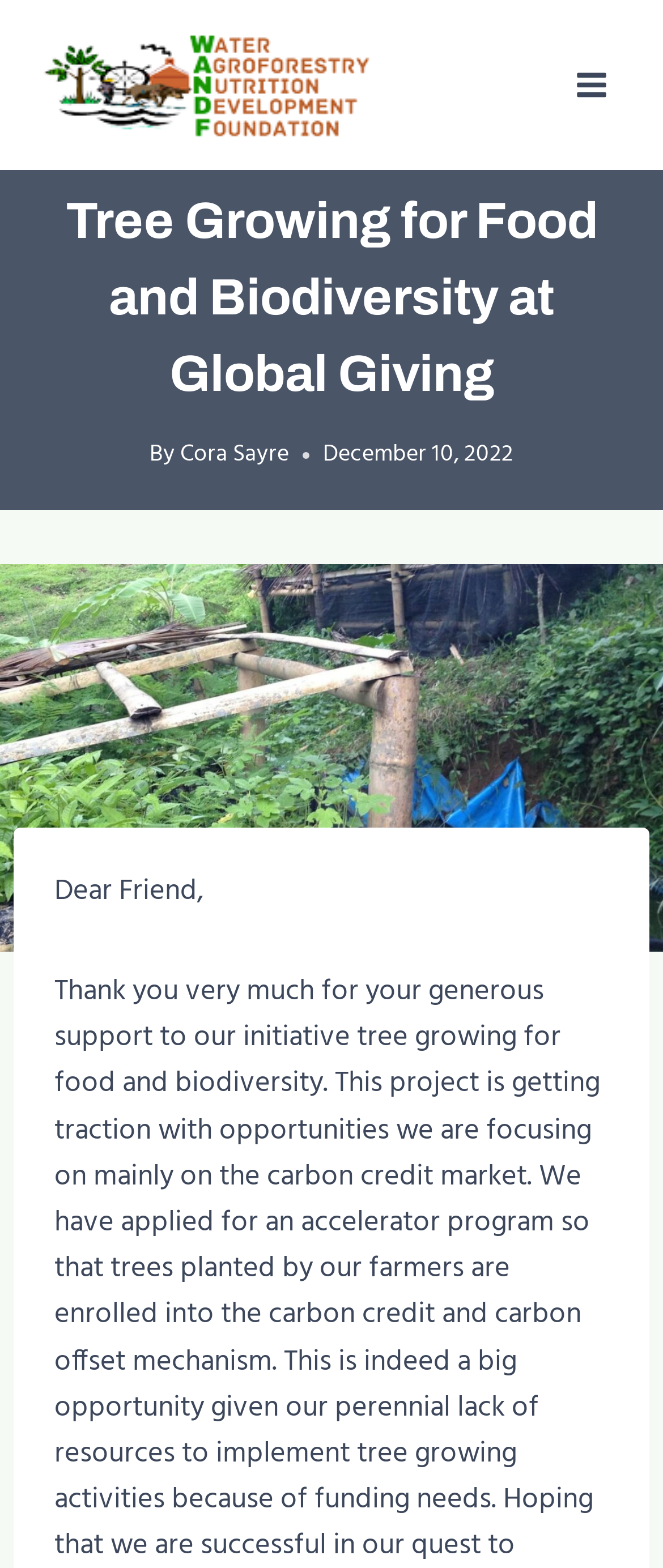Extract the main heading from the webpage content.

Tree Growing for Food and Biodiversity at Global Giving